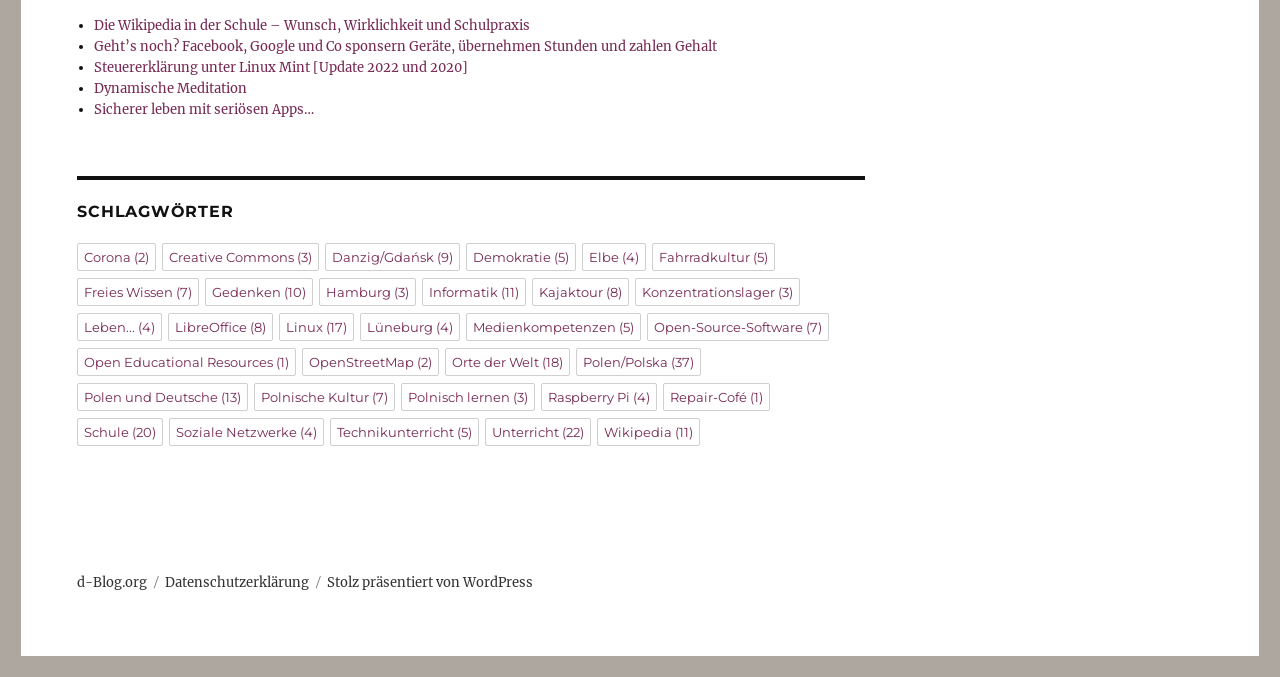Find the bounding box coordinates of the element to click in order to complete this instruction: "Click on the link 'Steuererklärung unter Linux Mint [Update 2022 und 2020}'". The bounding box coordinates must be four float numbers between 0 and 1, denoted as [left, top, right, bottom].

[0.073, 0.087, 0.365, 0.112]